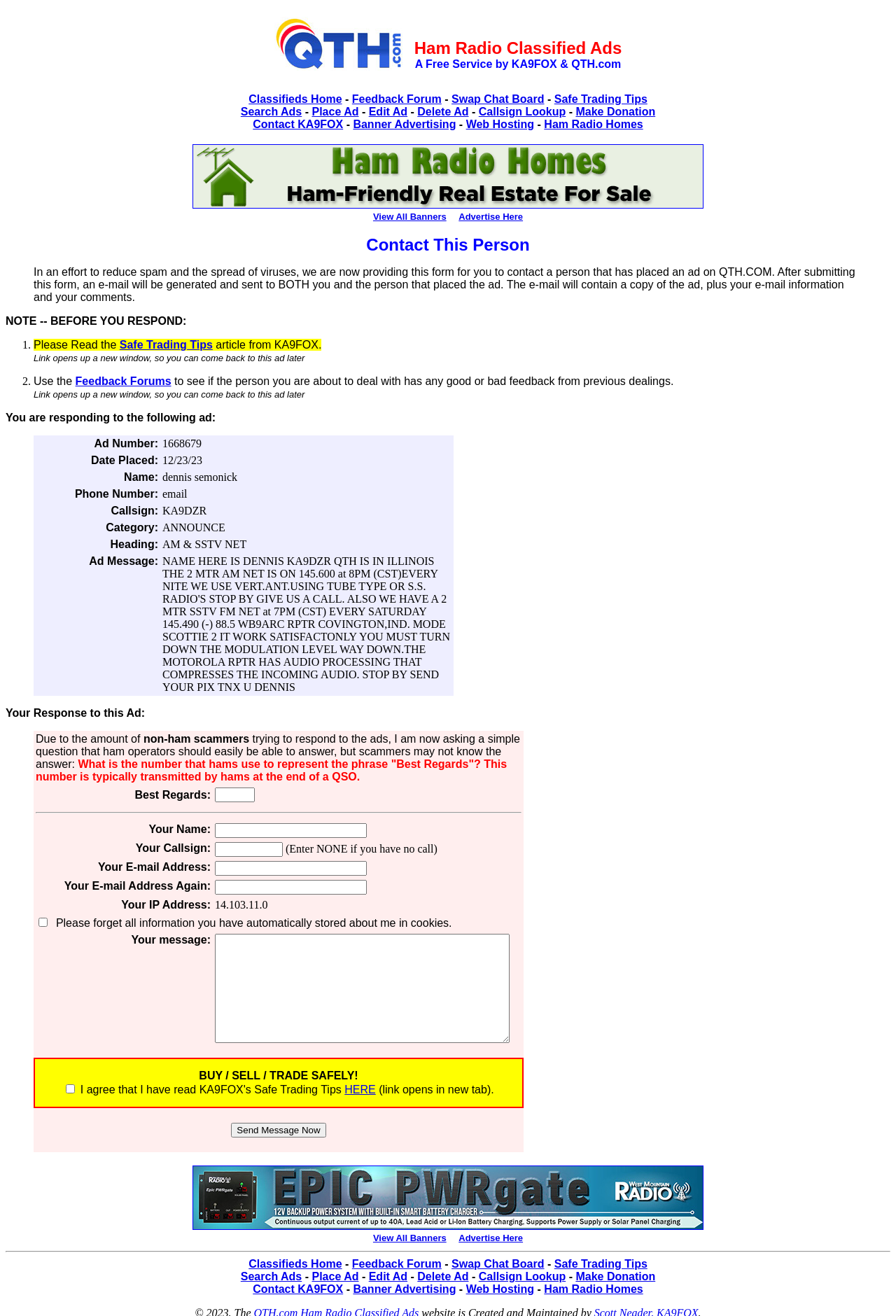Locate the bounding box coordinates of the clickable element to fulfill the following instruction: "View All Banners". Provide the coordinates as four float numbers between 0 and 1 in the format [left, top, right, bottom].

[0.416, 0.161, 0.498, 0.169]